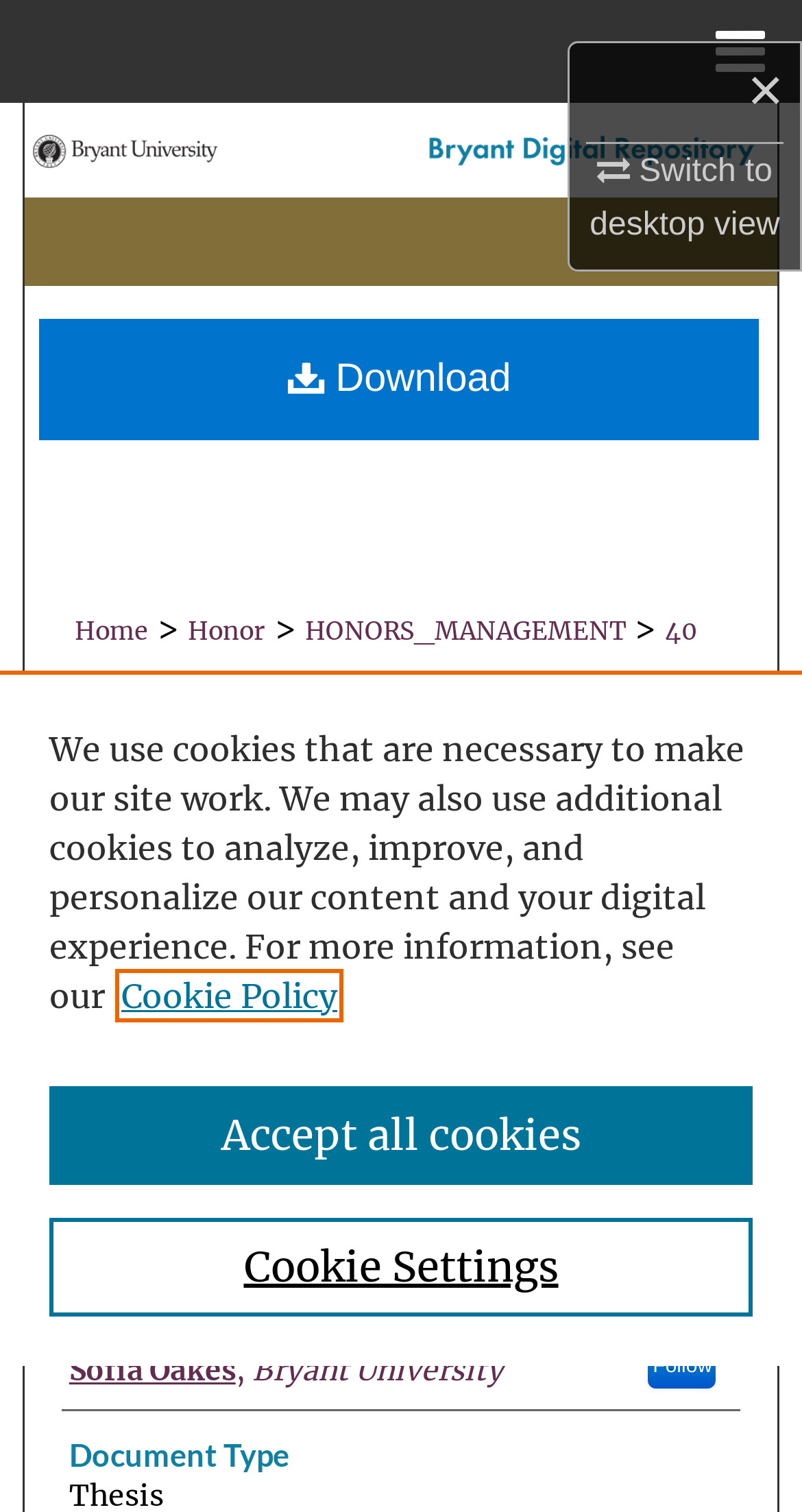Locate the bounding box coordinates of the element I should click to achieve the following instruction: "View the thesis by Sofia Oakes".

[0.097, 0.684, 0.902, 0.829]